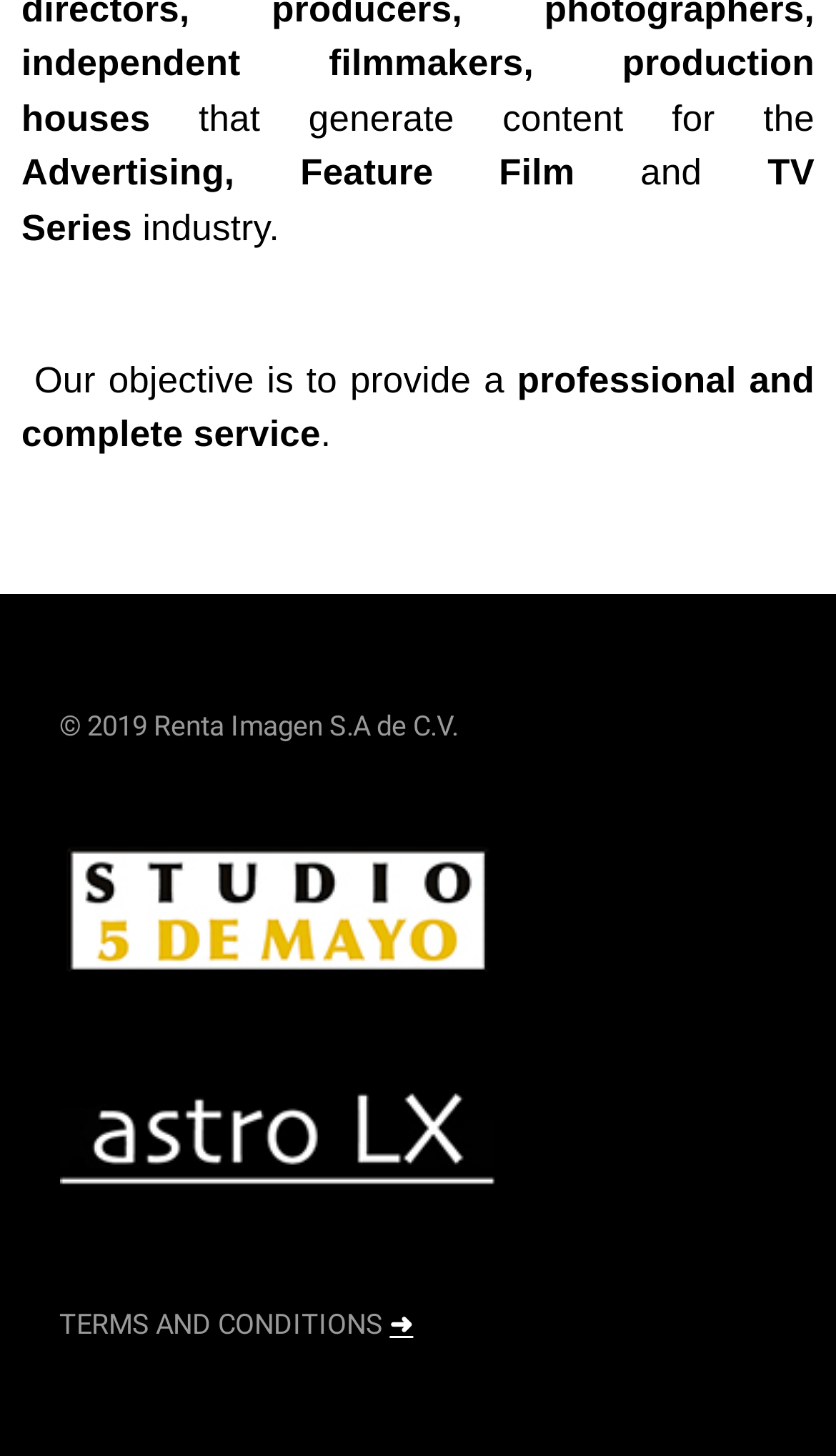Please provide a comprehensive answer to the question based on the screenshot: What is the objective of the website?

The objective of the website is stated in the static text element 'Our objective is to provide a professional and complete service'. This element is positioned below the industry description, indicating that it is a key aspect of the website's purpose.